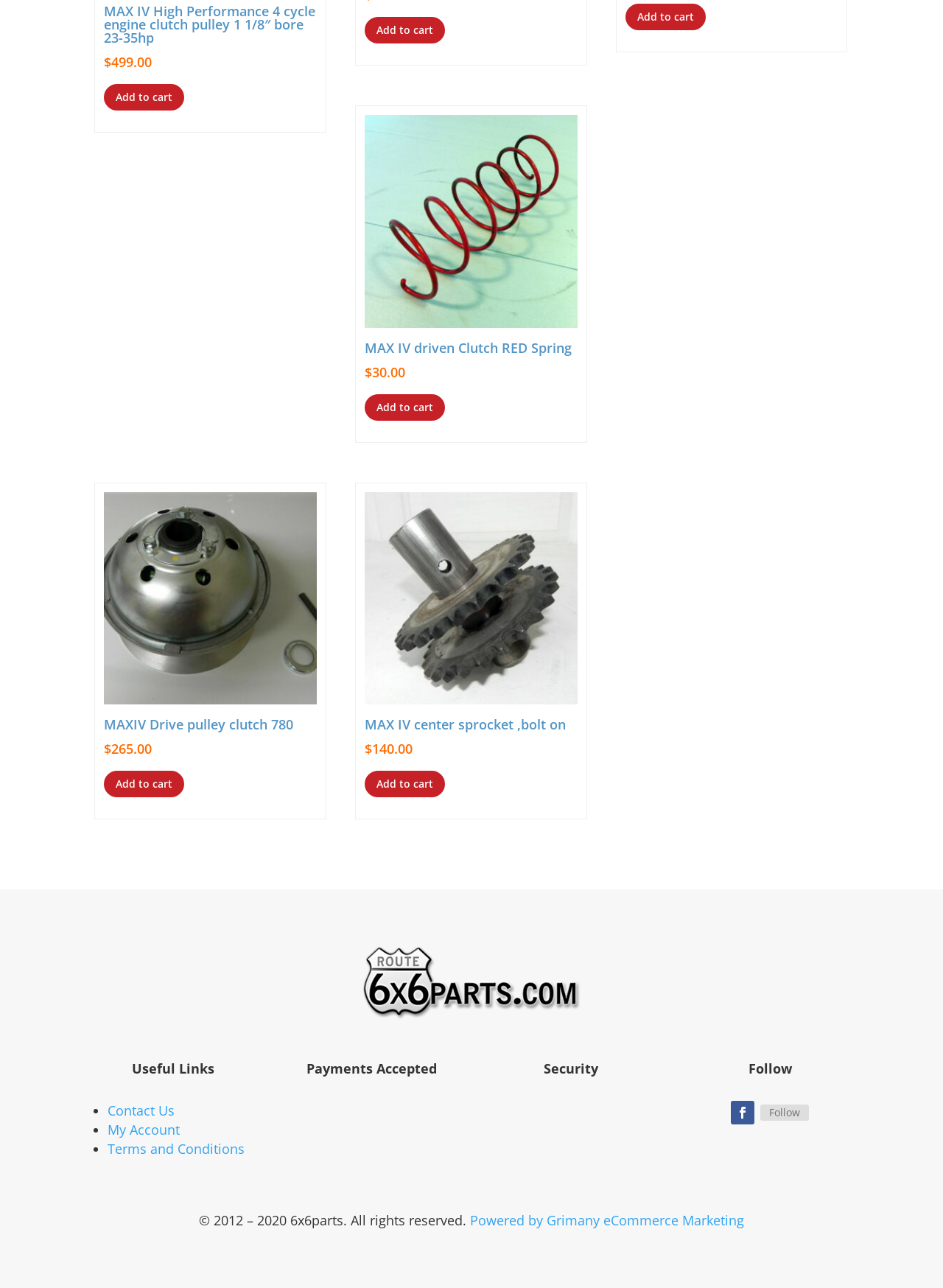Carefully examine the image and provide an in-depth answer to the question: What are the useful links at the bottom of the page?

I found the answer by looking at the links under the 'Useful Links' heading and listing them out.